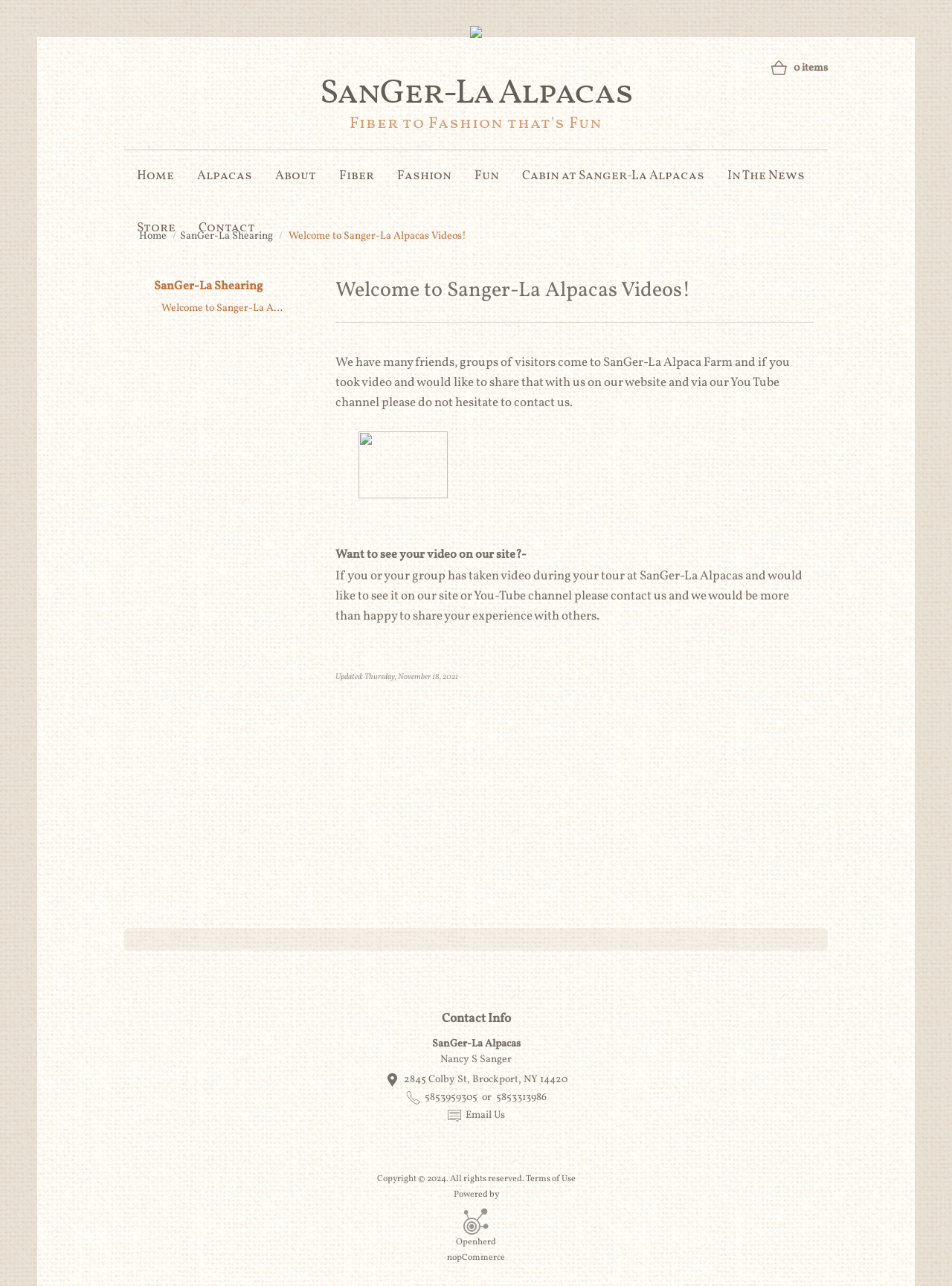What is the purpose of the webpage?
From the image, provide a succinct answer in one word or a short phrase.

To share videos of alpacas